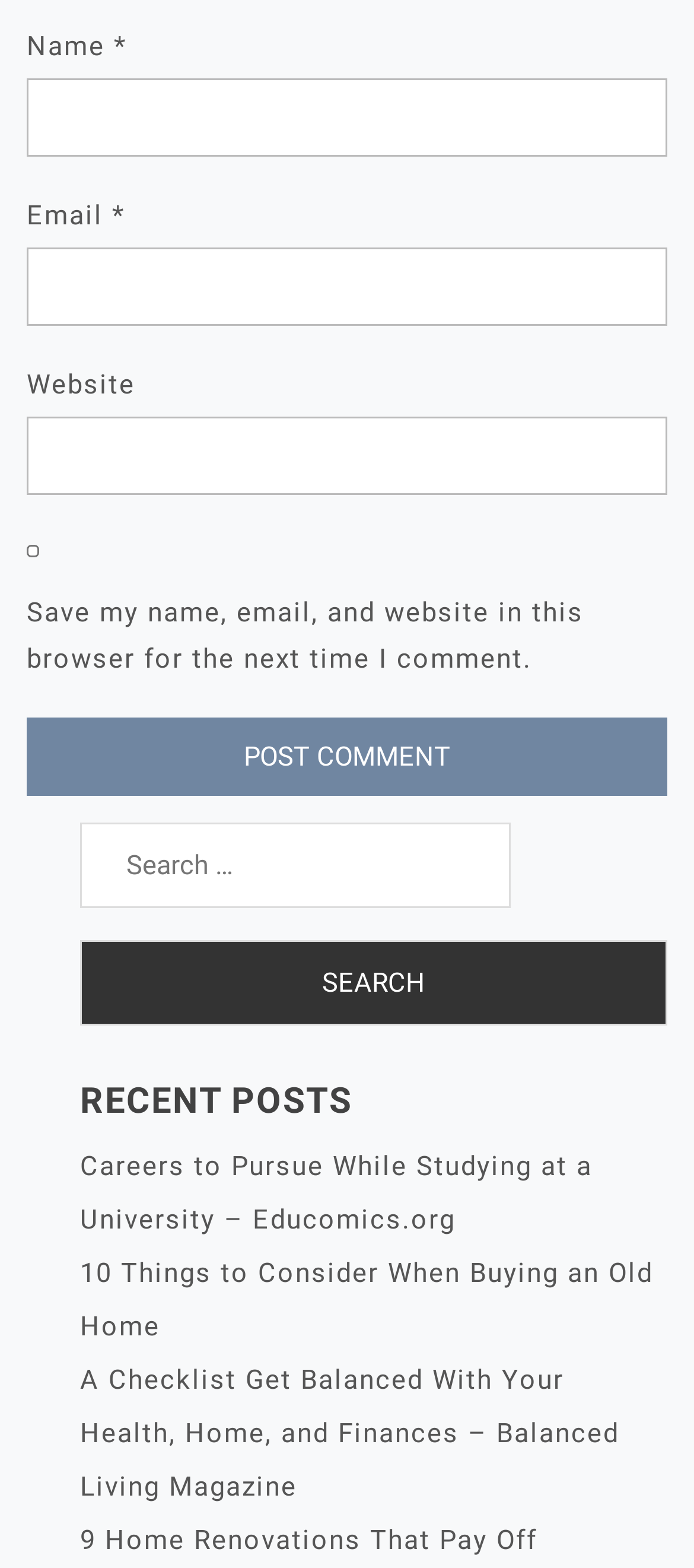Please locate the bounding box coordinates of the region I need to click to follow this instruction: "Visit the recent post 'Careers to Pursue While Studying at a University'".

[0.115, 0.733, 0.854, 0.788]